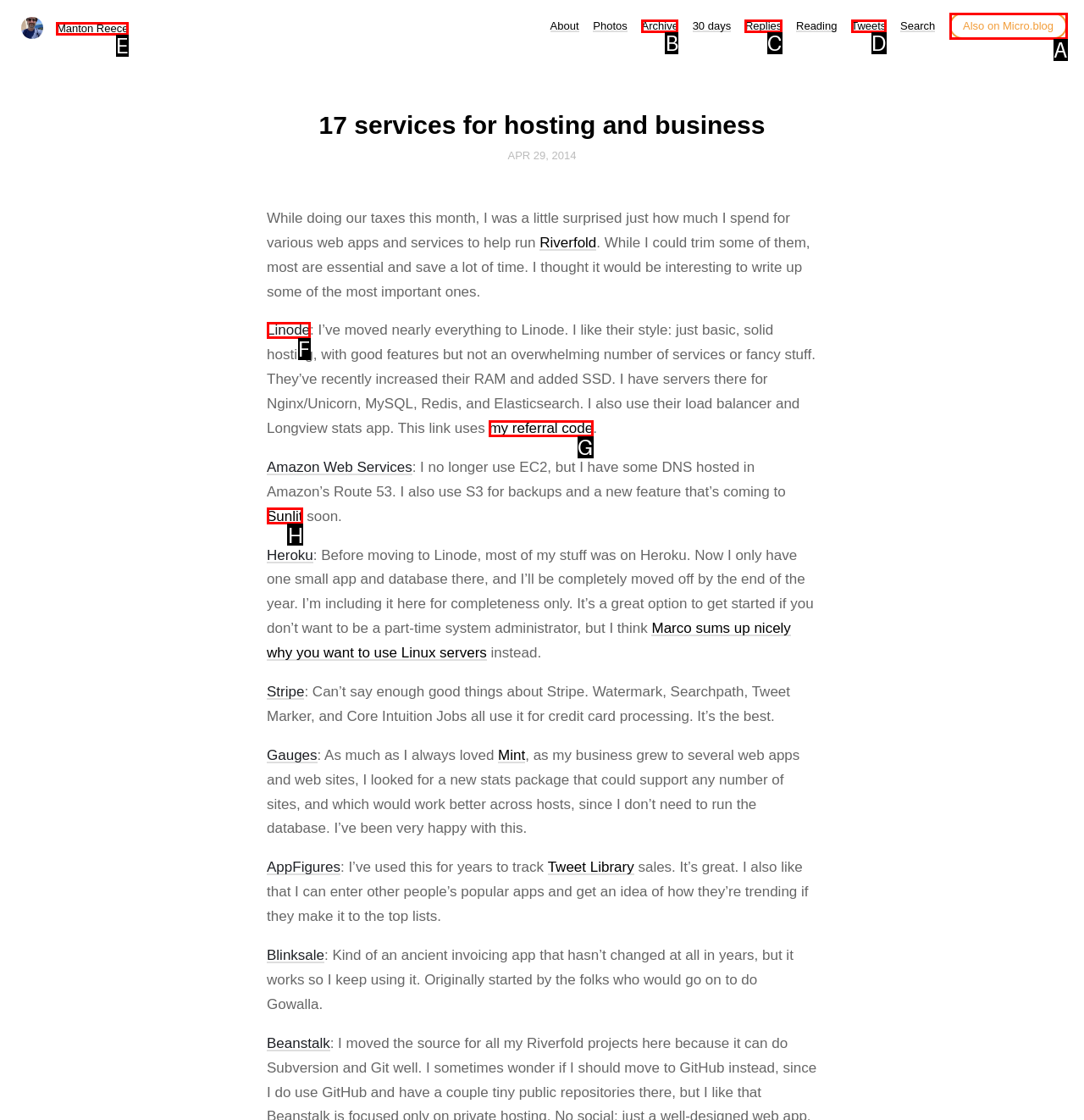Identify the HTML element that best fits the description: French. Respond with the letter of the corresponding element.

None